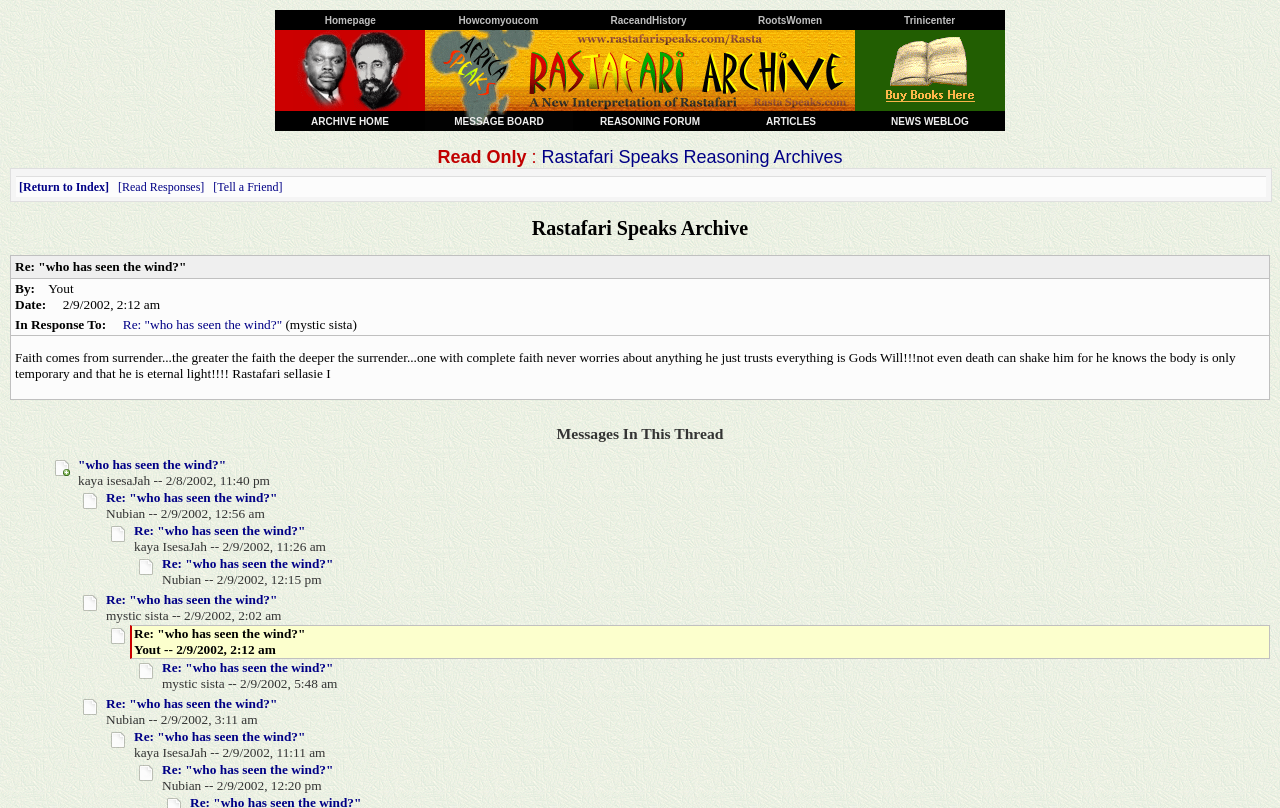Determine the bounding box coordinates of the clickable area required to perform the following instruction: "View MESSAGE BOARD". The coordinates should be represented as four float numbers between 0 and 1: [left, top, right, bottom].

[0.355, 0.139, 0.425, 0.158]